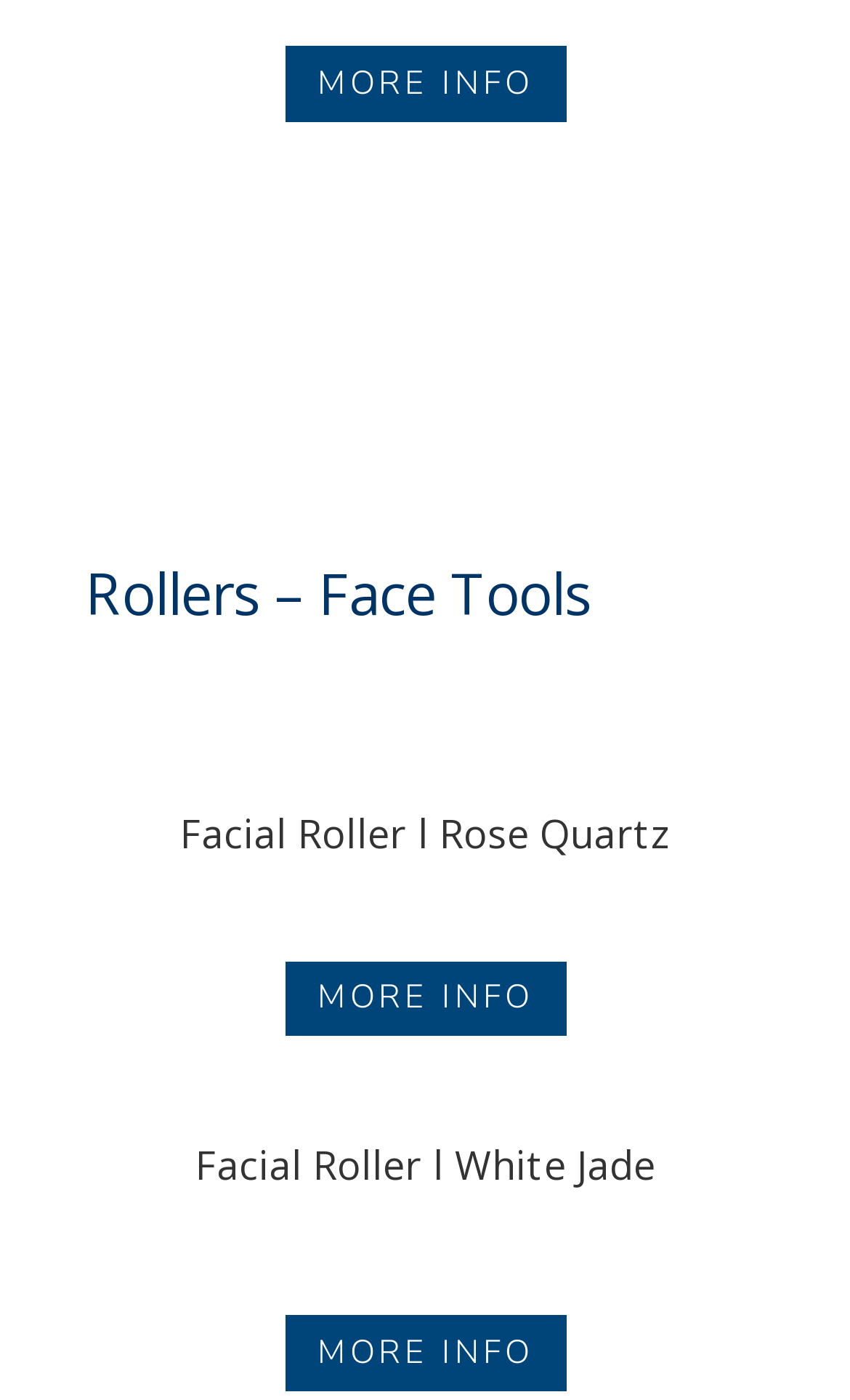Are the facial rollers shown with images?
Look at the screenshot and give a one-word or phrase answer.

Yes